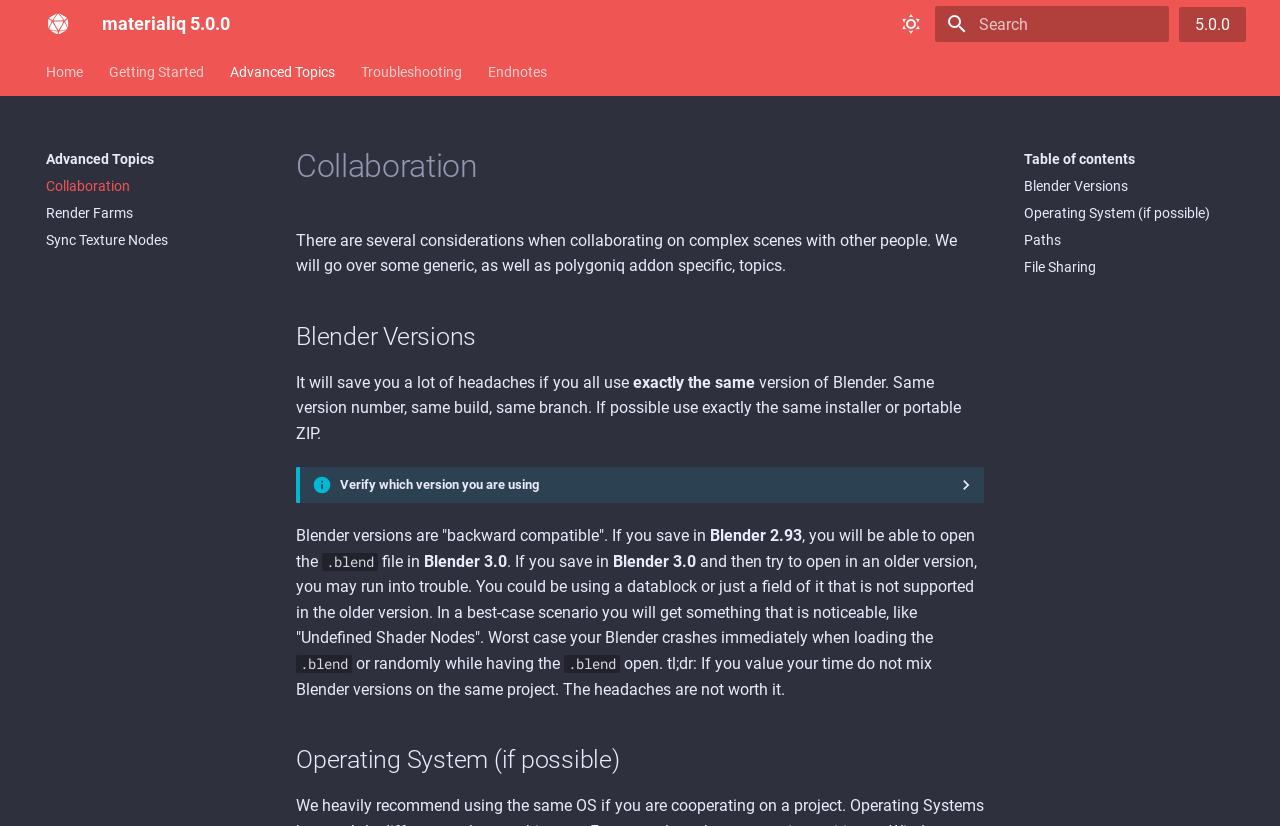Analyze the image and provide a detailed answer to the question: What is the purpose of the 'Switch to light mode' button?

The 'Switch to light mode' button is located in the header section of the webpage, and its purpose is to allow users to switch the webpage's theme to a light mode, which can be useful for users who prefer a lighter background or have difficulty reading dark text.